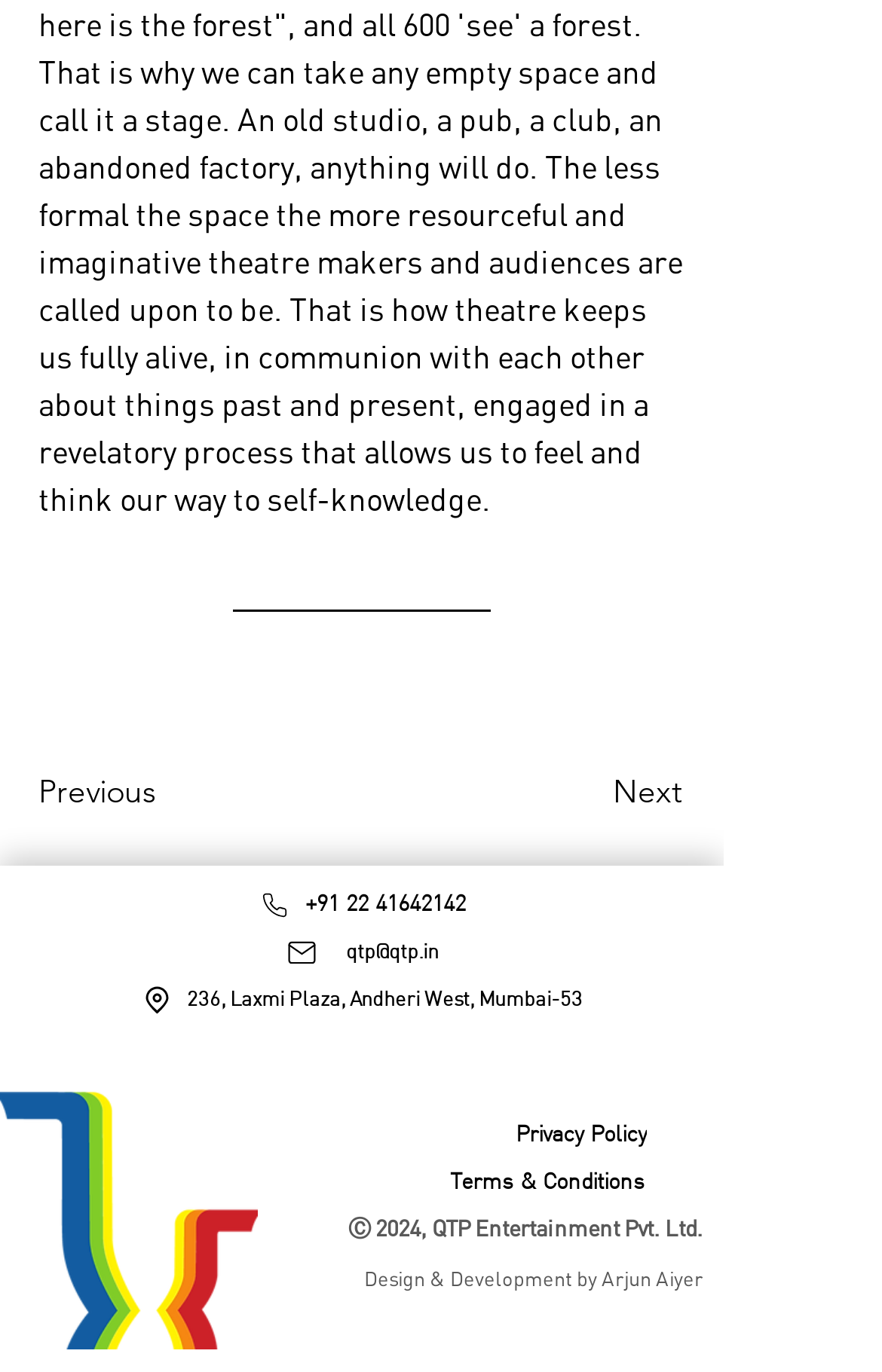What is the name of the company mentioned in the copyright text?
Provide an in-depth and detailed answer to the question.

The copyright text is located at the bottom of the page and is a StaticText element. It reads 'Ⓒ 2024, QTP Entertainment Pvt. Ltd.', indicating that the company name is QTP Entertainment Pvt. Ltd.